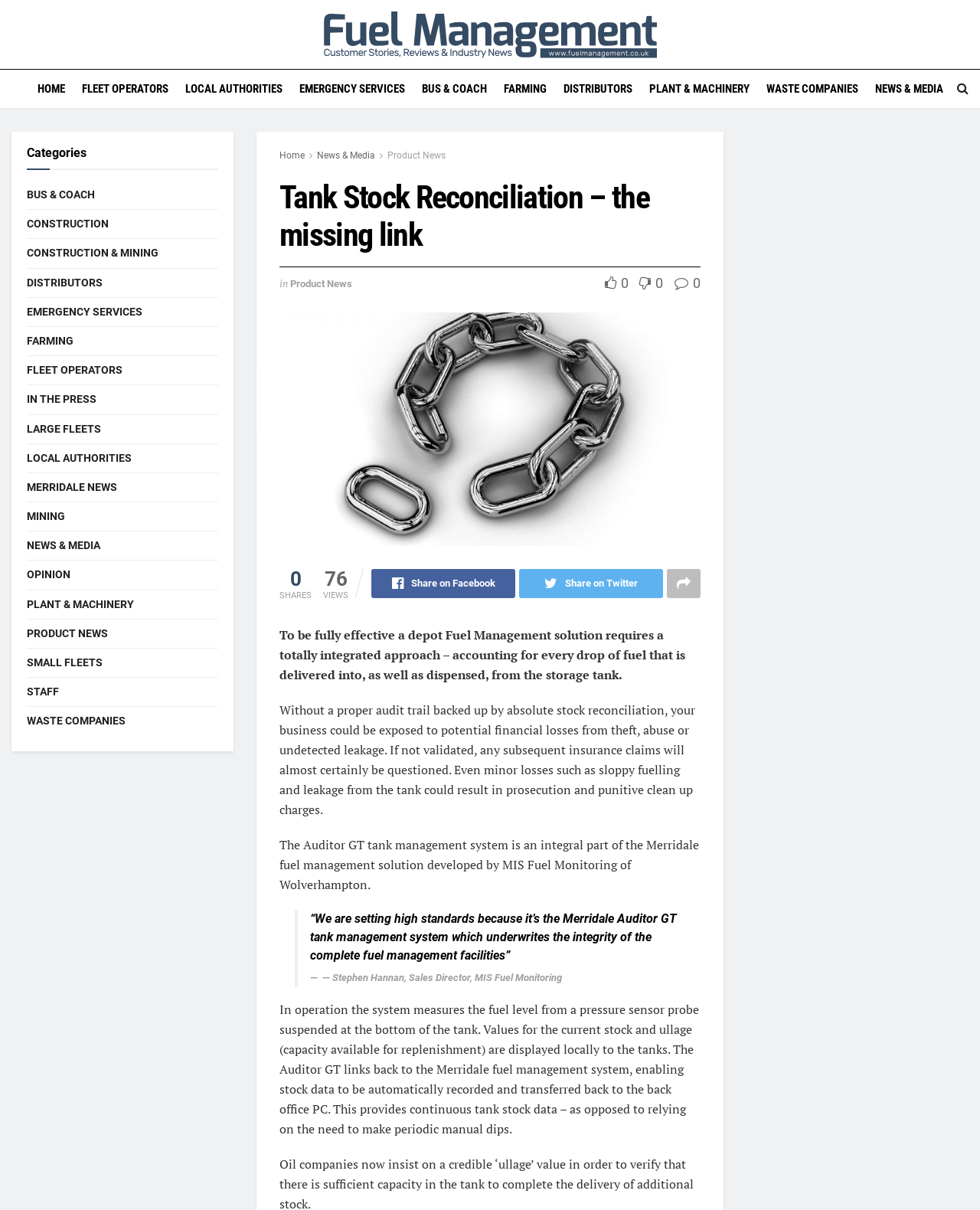How many categories are listed on the webpage? Using the information from the screenshot, answer with a single word or phrase.

19